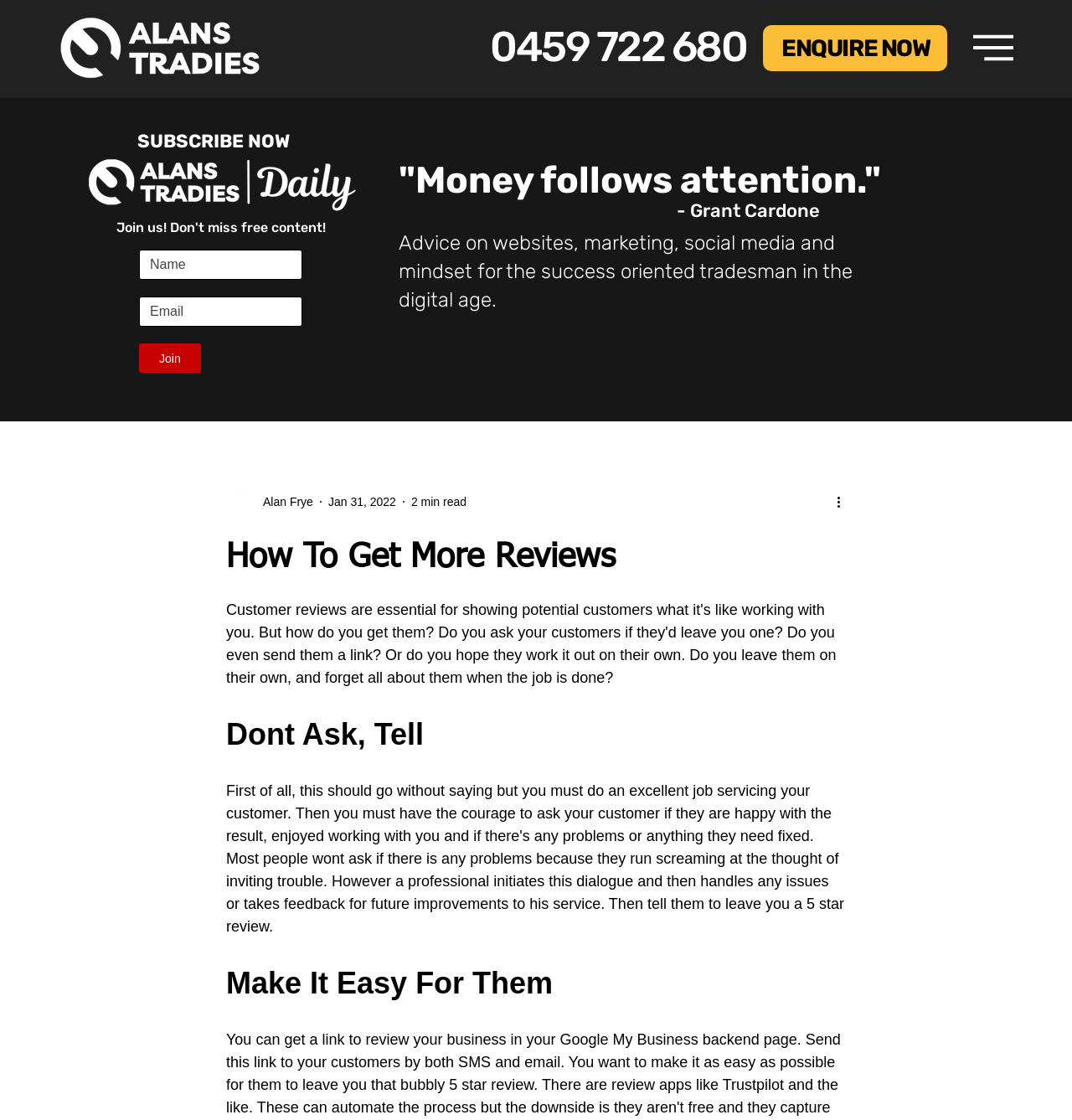What is the date of the article?
Use the information from the image to give a detailed answer to the question.

The date of the article can be found in the section with the writer's picture, where it is written as 'Jan 31, 2022'.